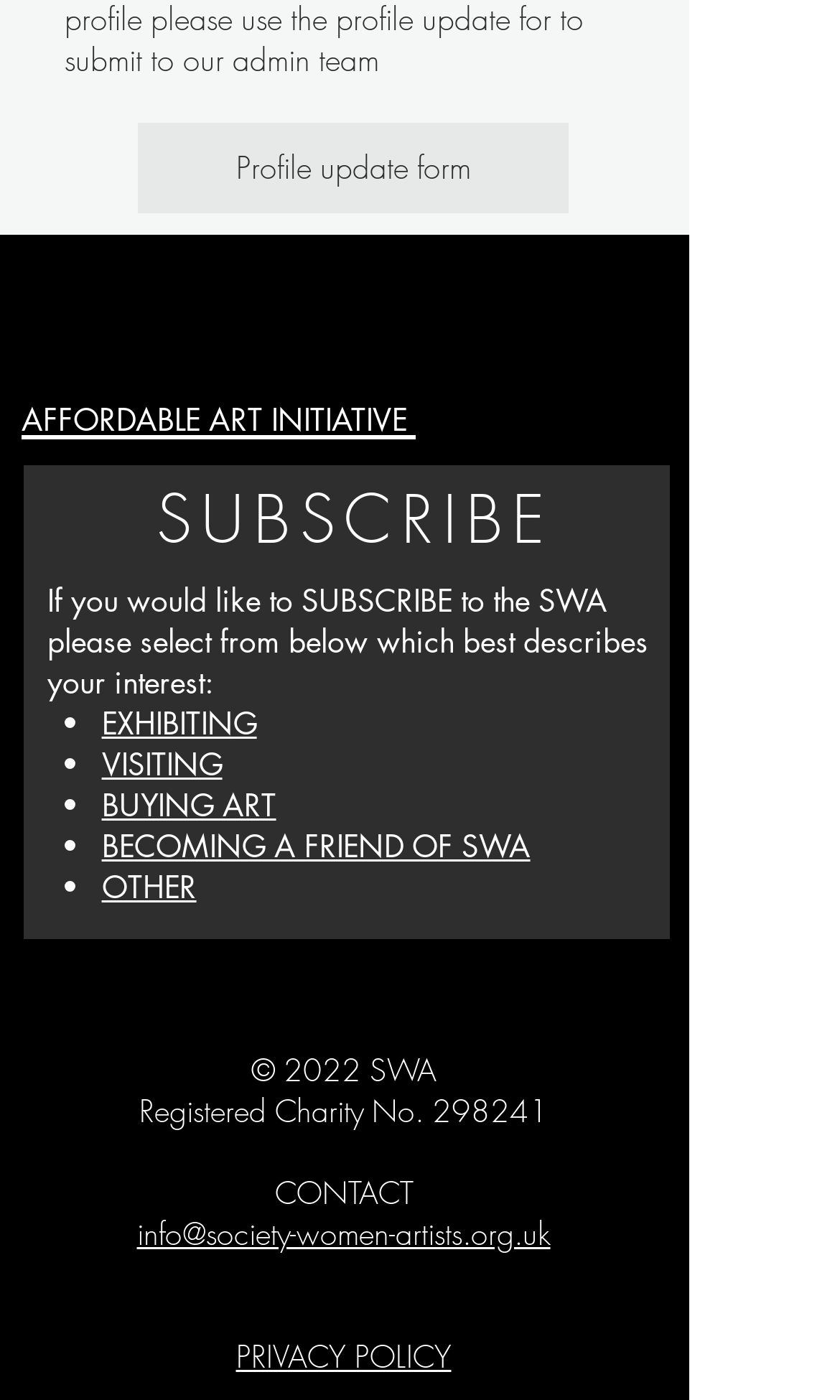Locate the UI element that matches the description BECOMING A FRIEND OF SWA in the webpage screenshot. Return the bounding box coordinates in the format (top-left x, top-left y, bottom-right x, bottom-right y), with values ranging from 0 to 1.

[0.121, 0.589, 0.631, 0.618]